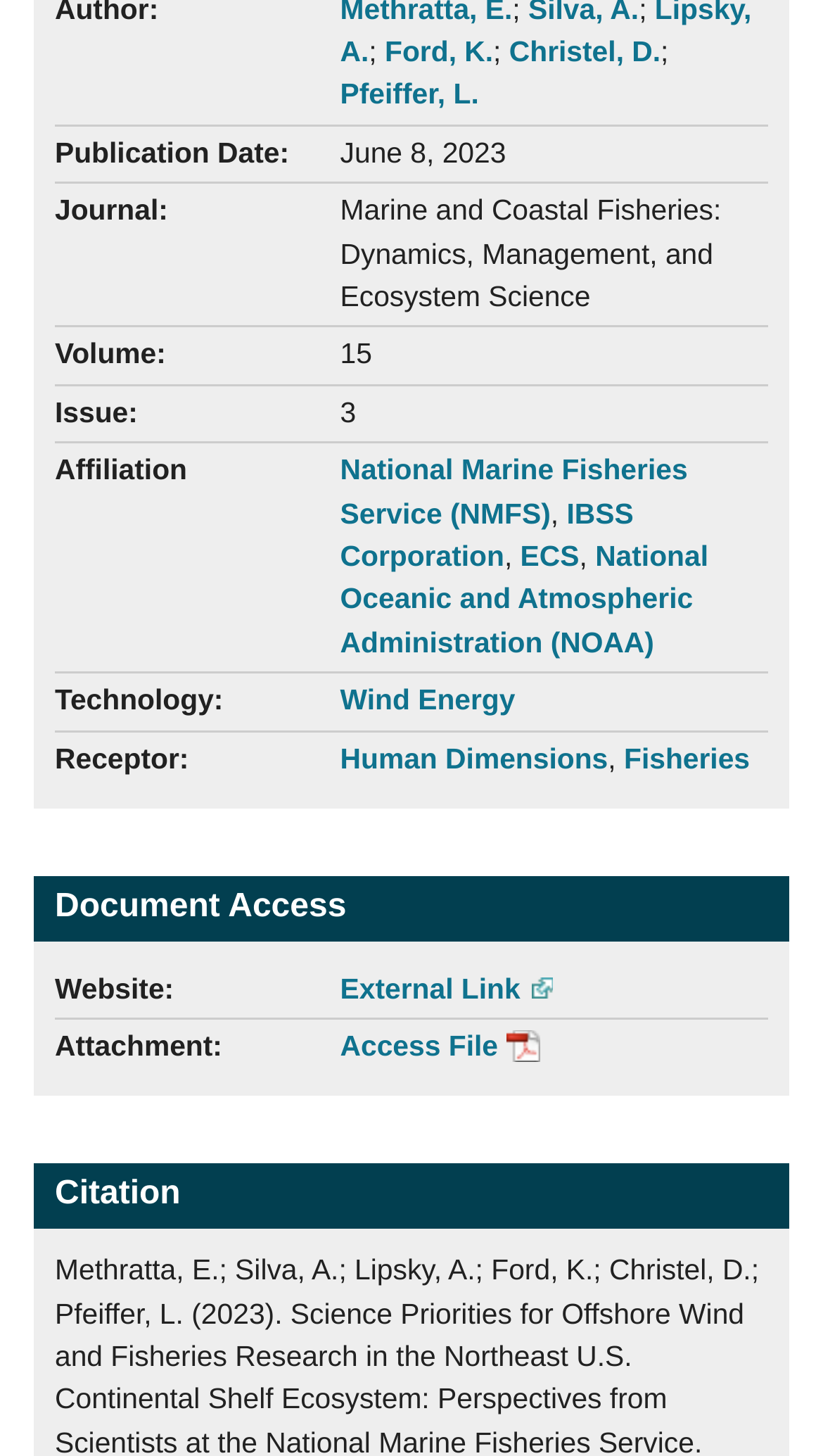Refer to the image and provide a thorough answer to this question:
What is the affiliation of the authors?

I found the affiliations by looking at the links under the 'Affiliation' label, which are 'National Marine Fisheries Service (NMFS)', 'IBSS Corporation', 'ECS', and 'National Oceanic and Atmospheric Administration (NOAA)', located in the UI elements with the corresponding link texts and bounding box coordinates [0.413, 0.312, 0.836, 0.363], [0.413, 0.342, 0.77, 0.393], [0.632, 0.371, 0.704, 0.393], and [0.413, 0.371, 0.861, 0.452].